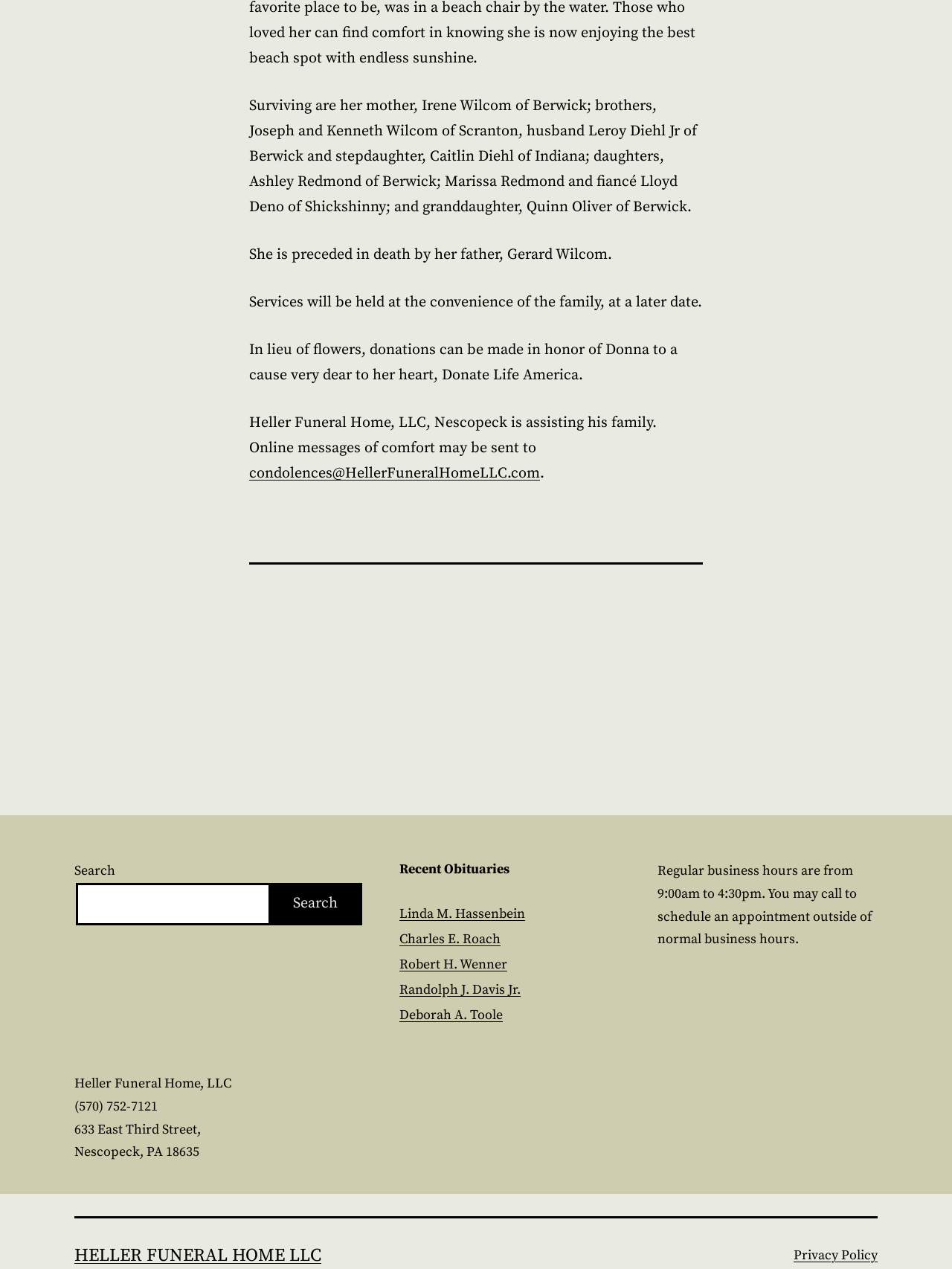For the given element description Charles E. Roach, determine the bounding box coordinates of the UI element. The coordinates should follow the format (top-left x, top-left y, bottom-right x, bottom-right y) and be within the range of 0 to 1.

[0.42, 0.733, 0.526, 0.747]